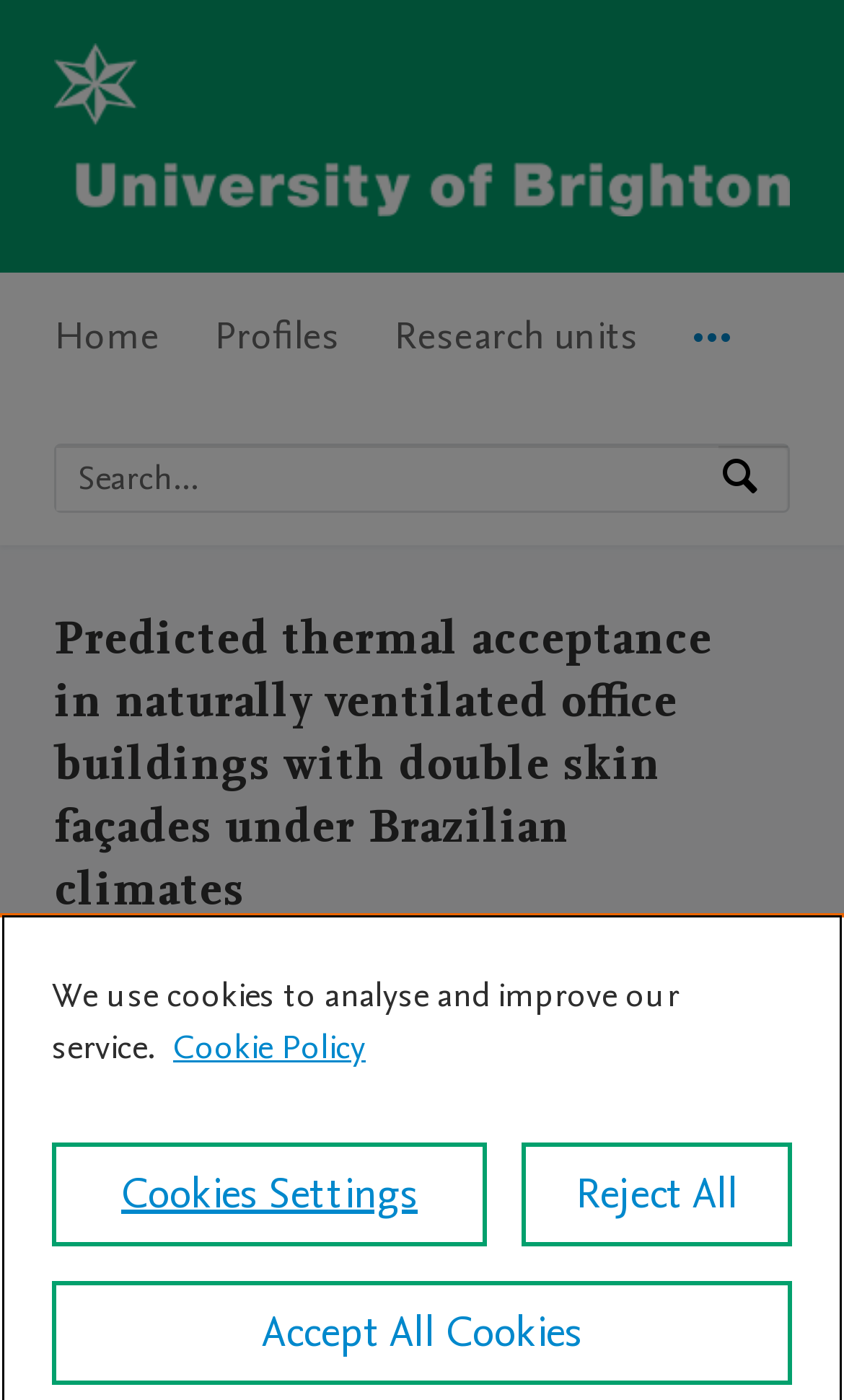Determine the bounding box coordinates of the clickable element necessary to fulfill the instruction: "Search". Provide the coordinates as four float numbers within the 0 to 1 range, i.e., [left, top, right, bottom].

[0.851, 0.317, 0.933, 0.364]